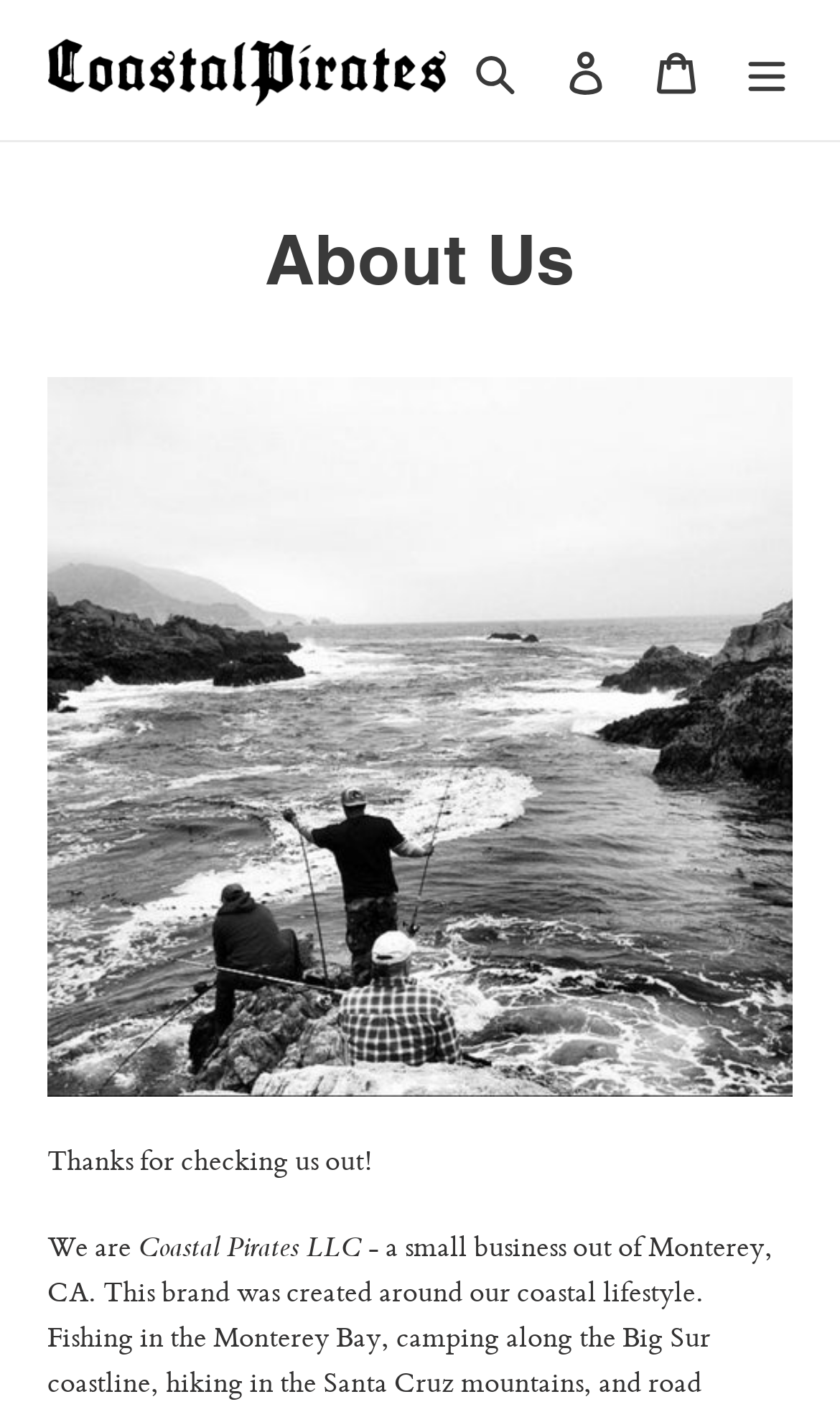Examine the screenshot and answer the question in as much detail as possible: How many navigation links are there?

There are three navigation links on the top-right corner of the webpage: 'Log in', 'Cart', and 'Menu'. These links are likely used for navigation and accessing specific features of the website.